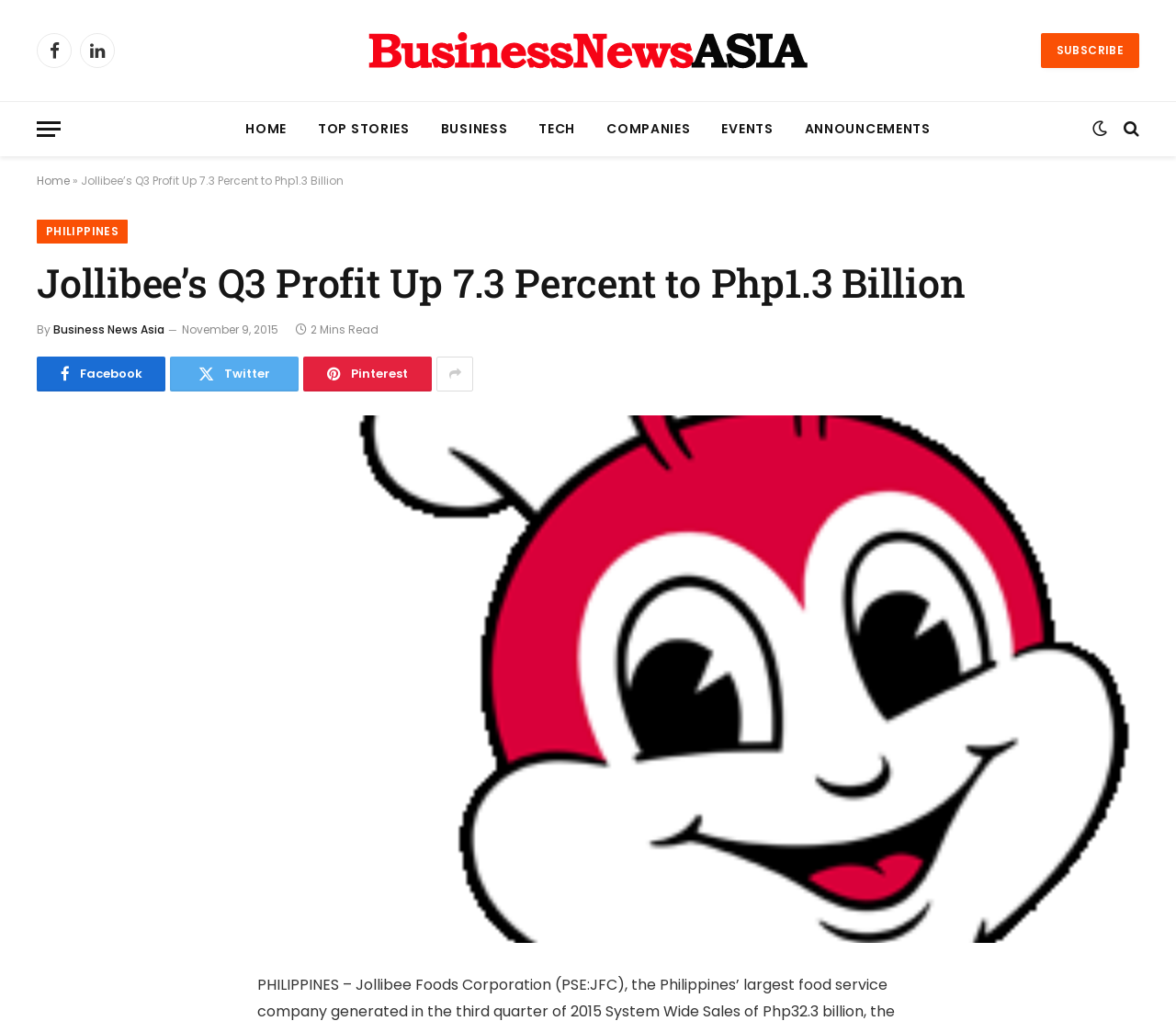Determine the bounding box coordinates for the UI element matching this description: "Business News Asia".

[0.045, 0.315, 0.14, 0.33]